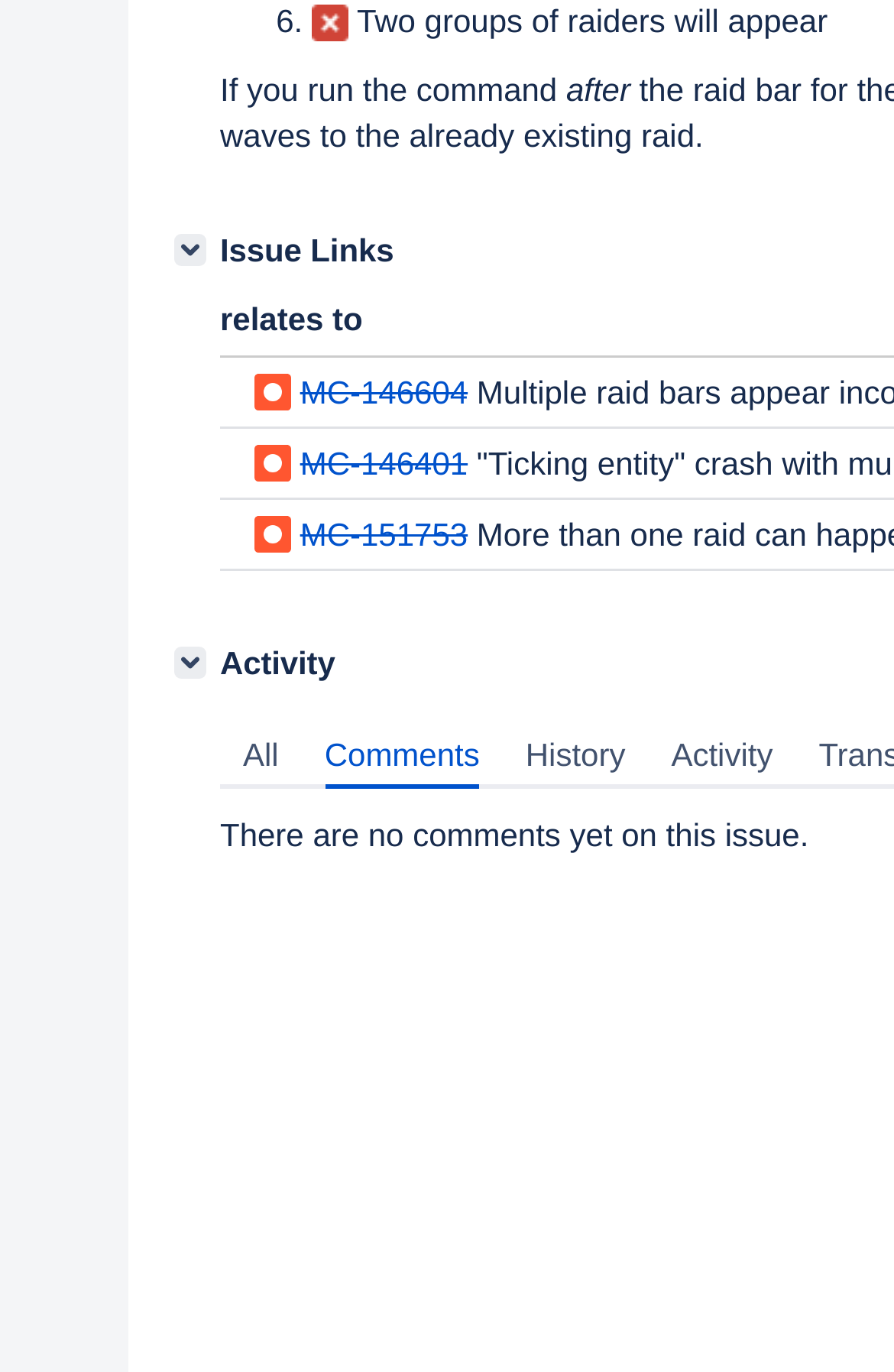Specify the bounding box coordinates of the area to click in order to execute this command: 'Click the 'Issue Links' button'. The coordinates should consist of four float numbers ranging from 0 to 1, and should be formatted as [left, top, right, bottom].

[0.195, 0.17, 0.231, 0.194]